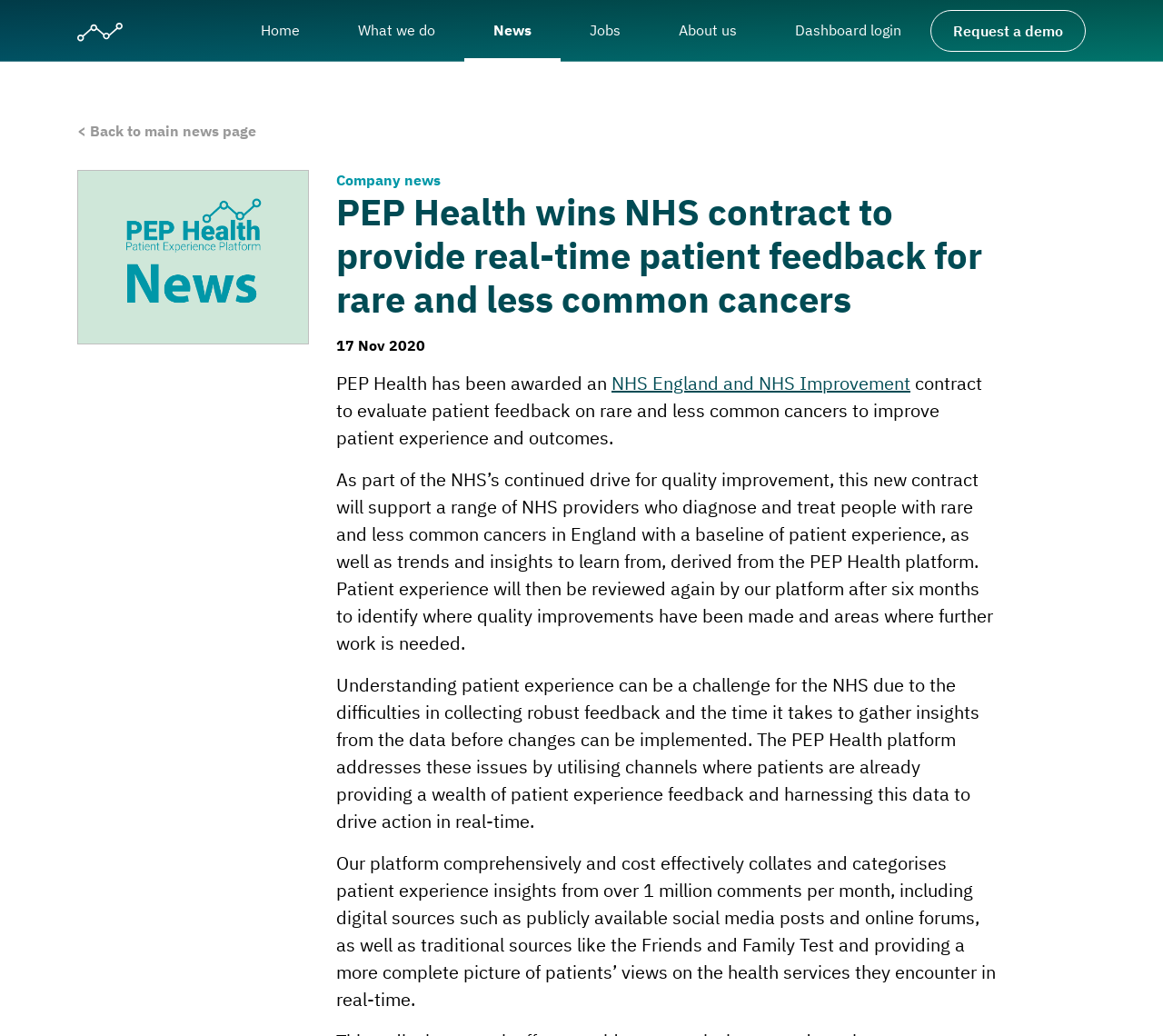Can you provide the bounding box coordinates for the element that should be clicked to implement the instruction: "Click the PEP Health logo"?

[0.066, 0.022, 0.105, 0.04]